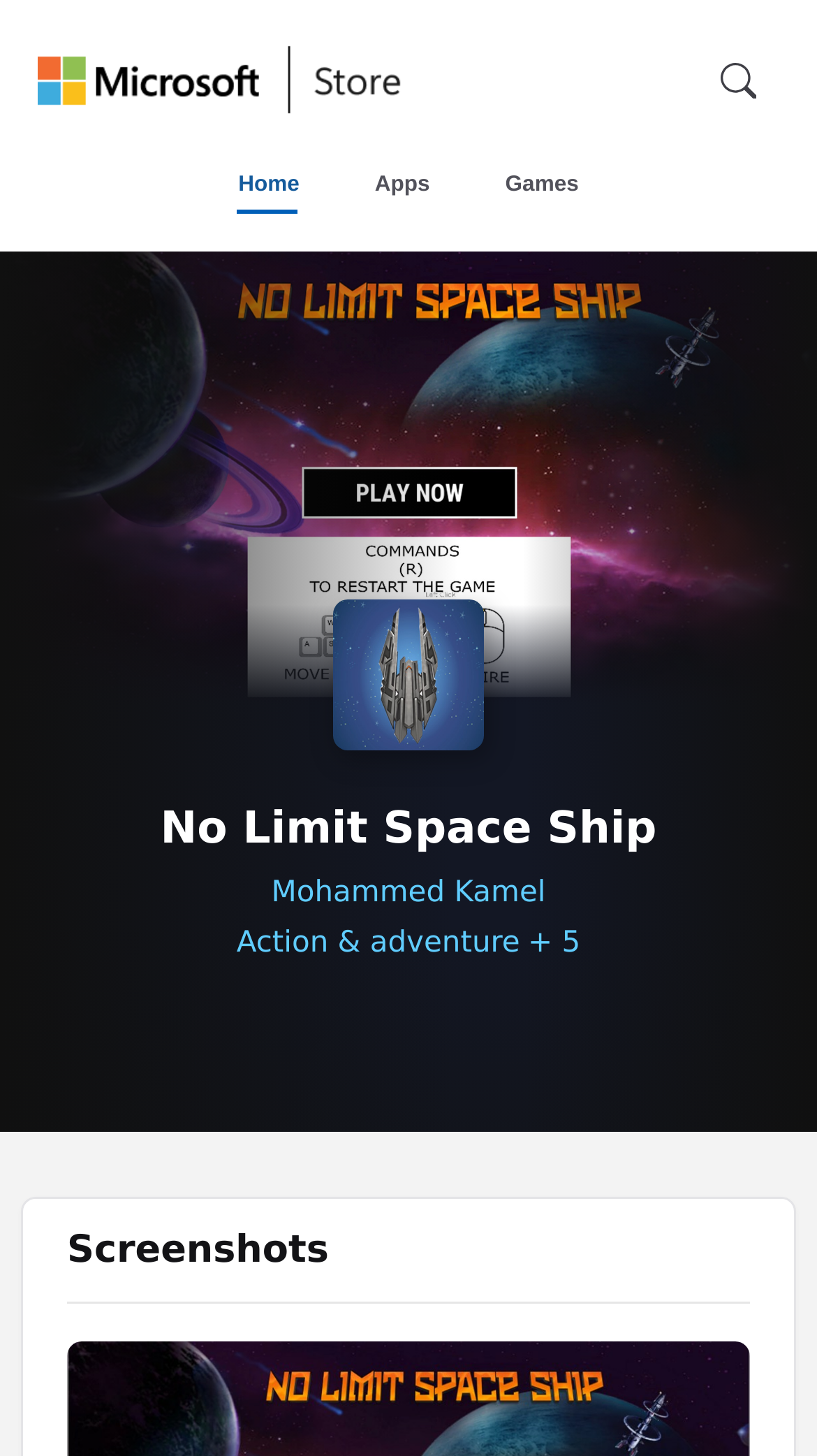Identify the bounding box coordinates for the region to click in order to carry out this instruction: "View the Screenshots". Provide the coordinates using four float numbers between 0 and 1, formatted as [left, top, right, bottom].

[0.082, 0.844, 0.402, 0.874]